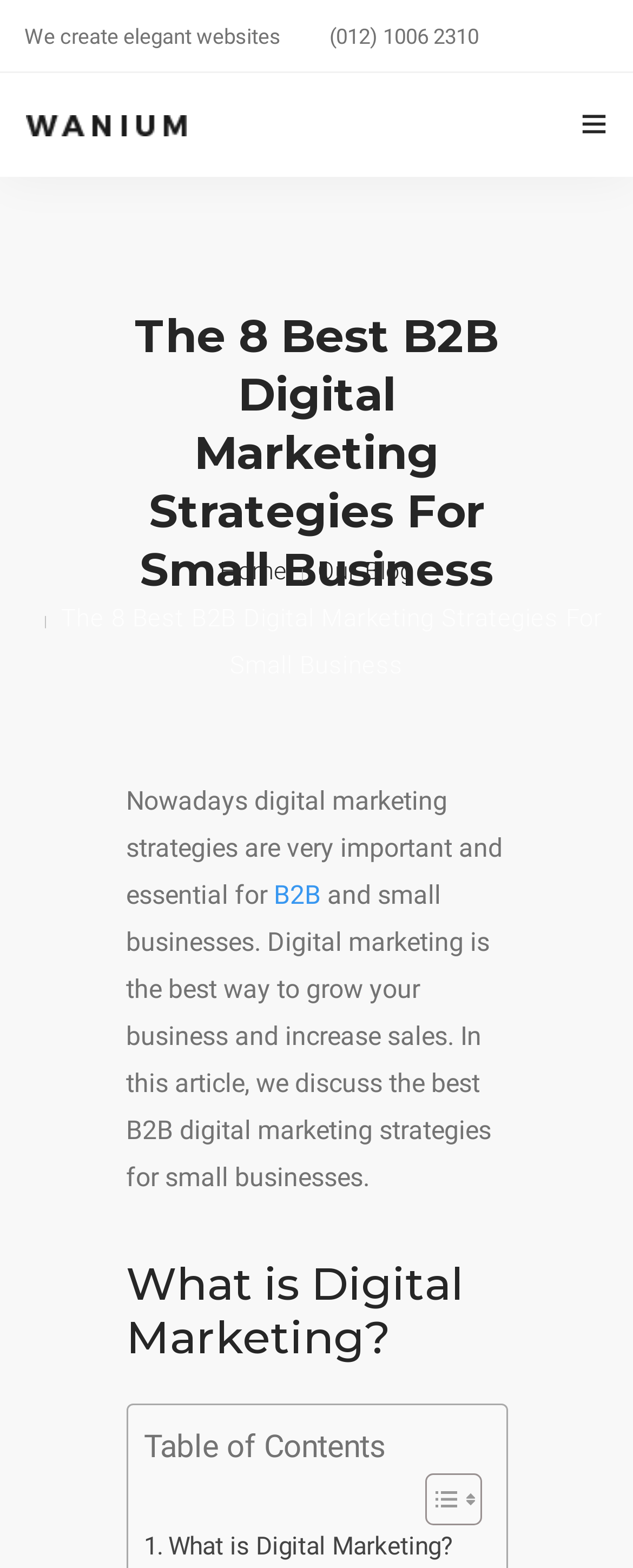Utilize the information from the image to answer the question in detail:
What is the company name mentioned on the webpage?

The company name 'Lumlee' is mentioned on the webpage, which can be found in the top-left corner of the webpage, along with a phone number and a link to the company's website.